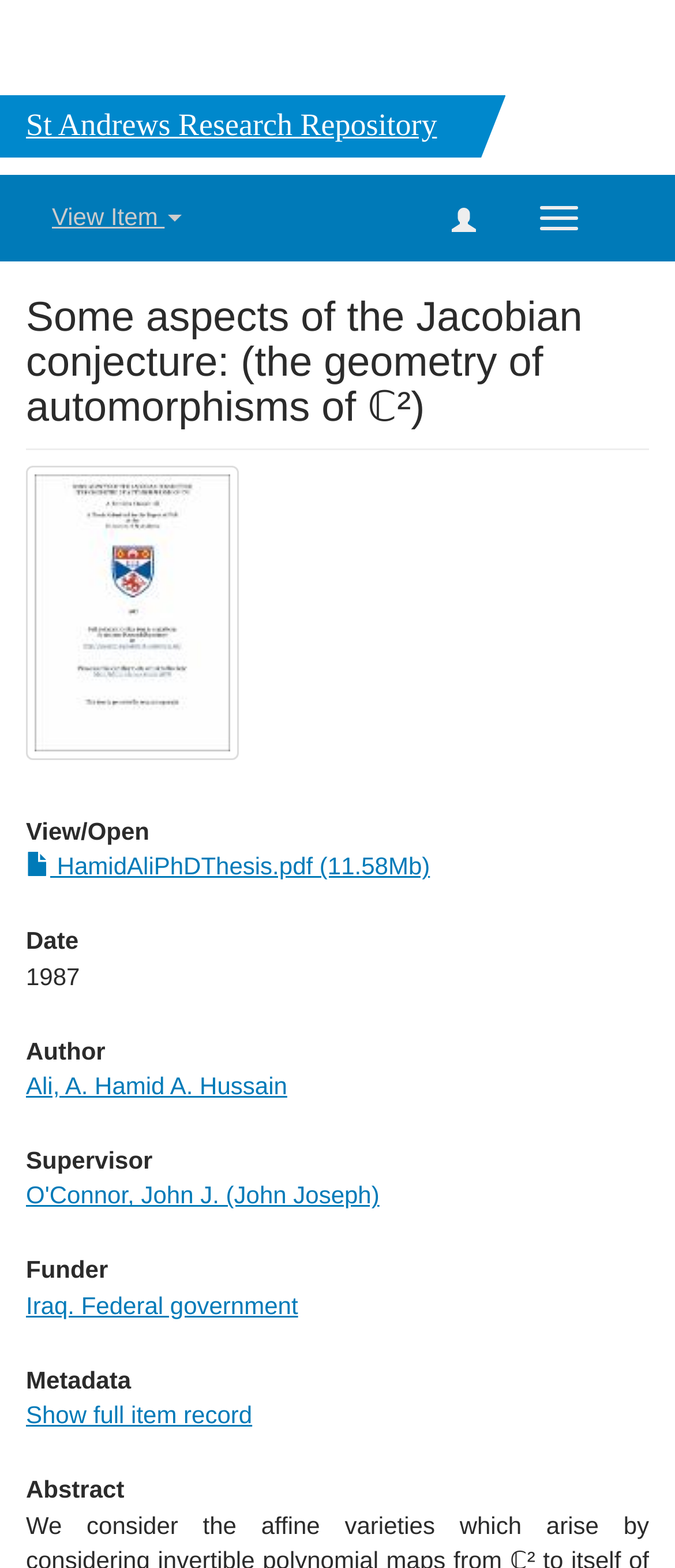Identify the main heading of the webpage and provide its text content.

St Andrews Research Repository